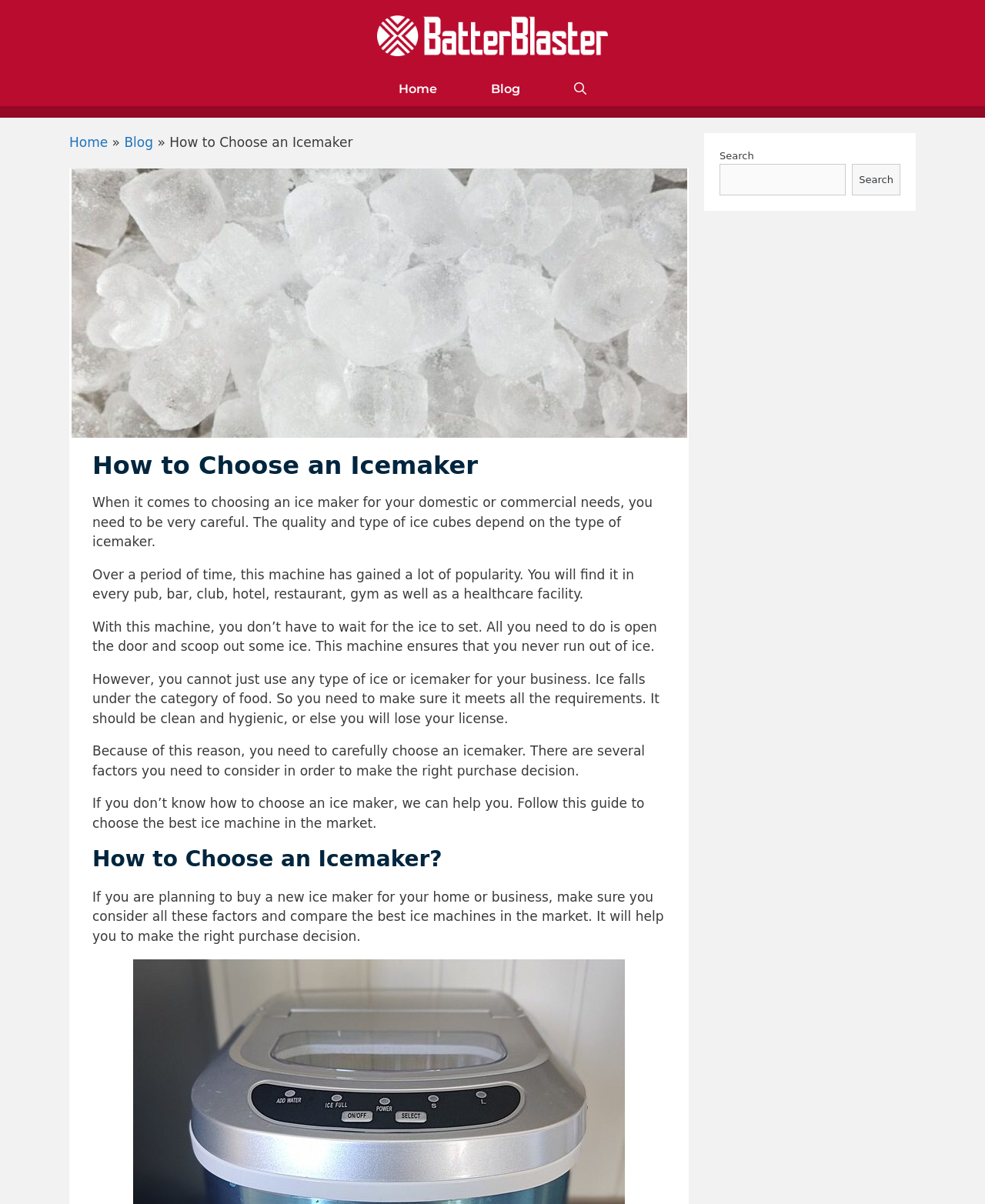Indicate the bounding box coordinates of the element that must be clicked to execute the instruction: "Search for something". The coordinates should be given as four float numbers between 0 and 1, i.e., [left, top, right, bottom].

[0.73, 0.136, 0.859, 0.163]